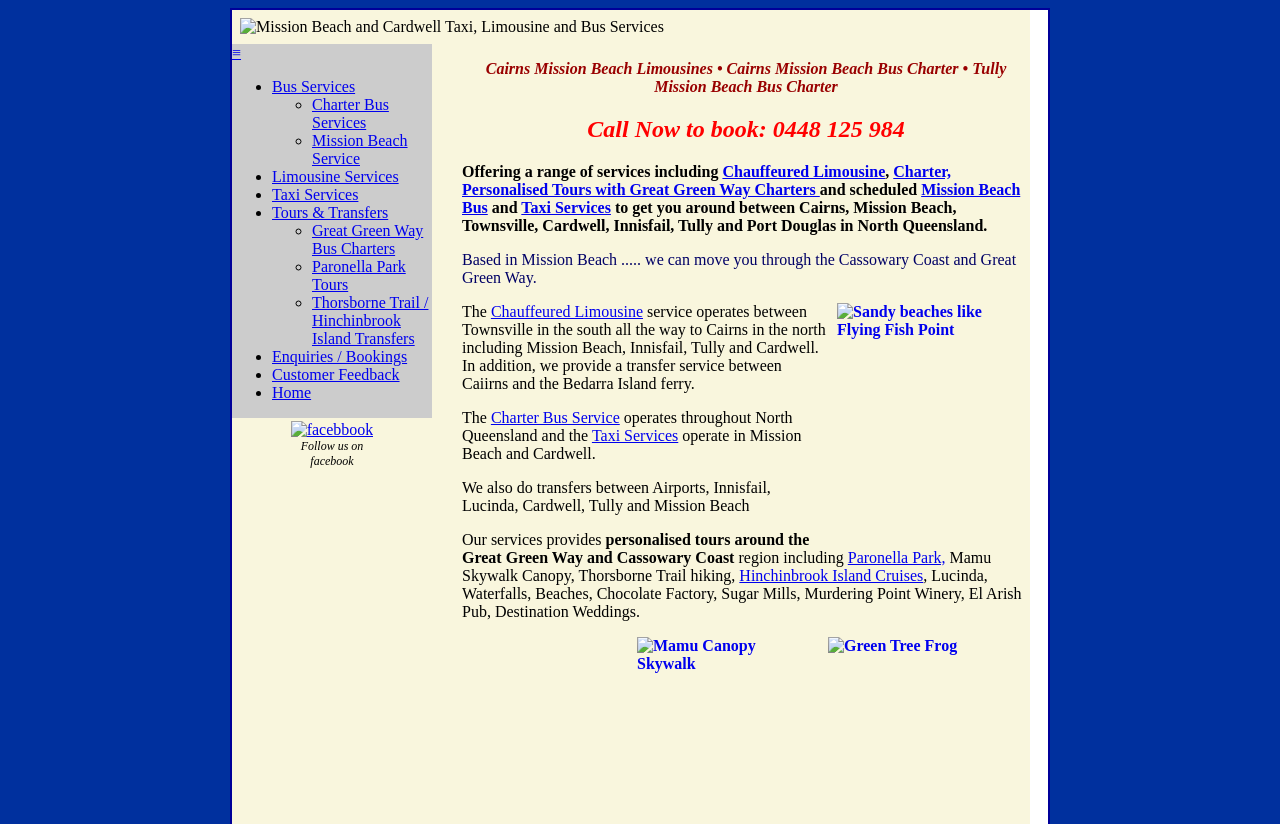Please mark the clickable region by giving the bounding box coordinates needed to complete this instruction: "Check the 'Chauffeured Limousine' service".

[0.383, 0.367, 0.502, 0.388]